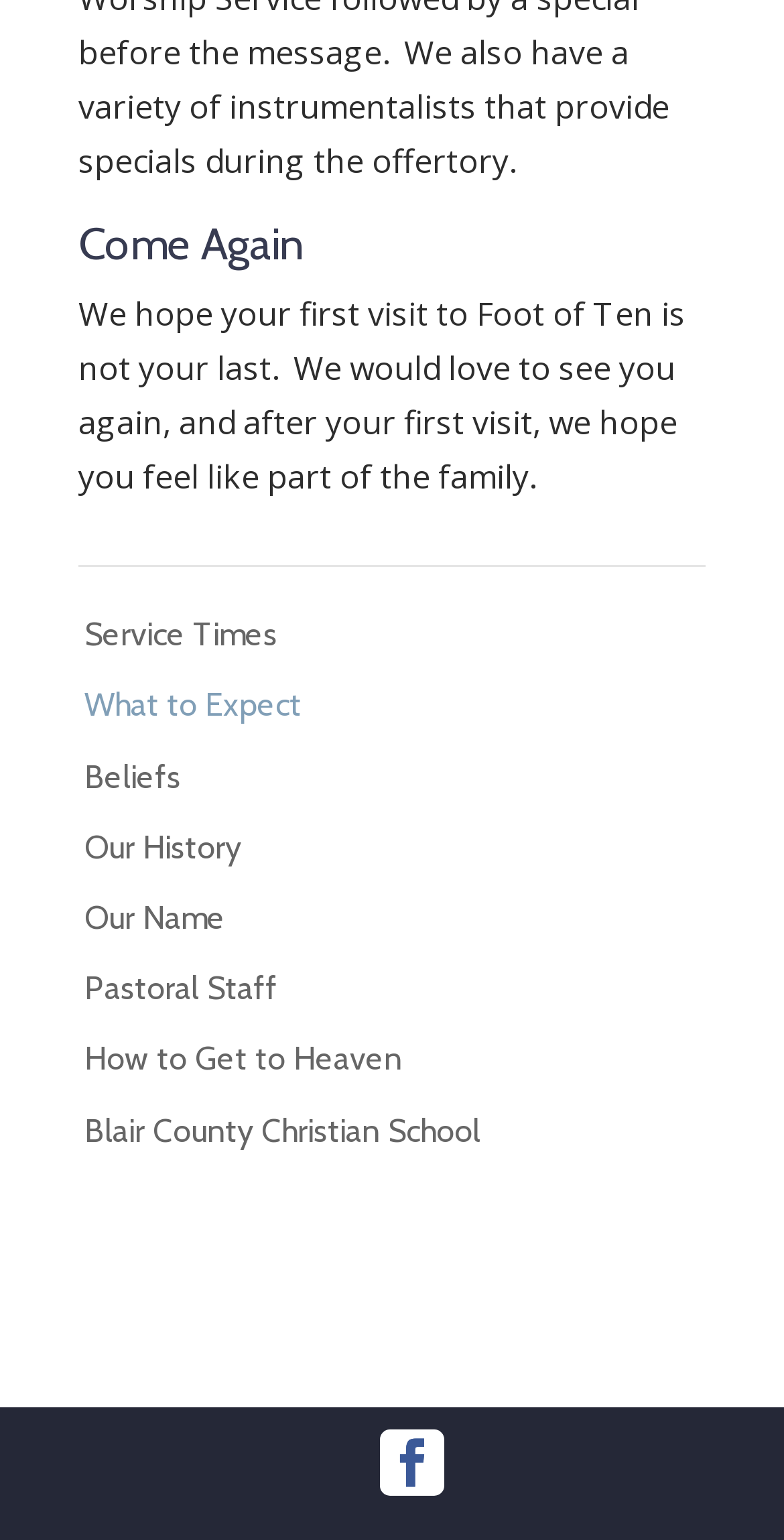Is there a social media link on the webpage? Examine the screenshot and reply using just one word or a brief phrase.

Yes